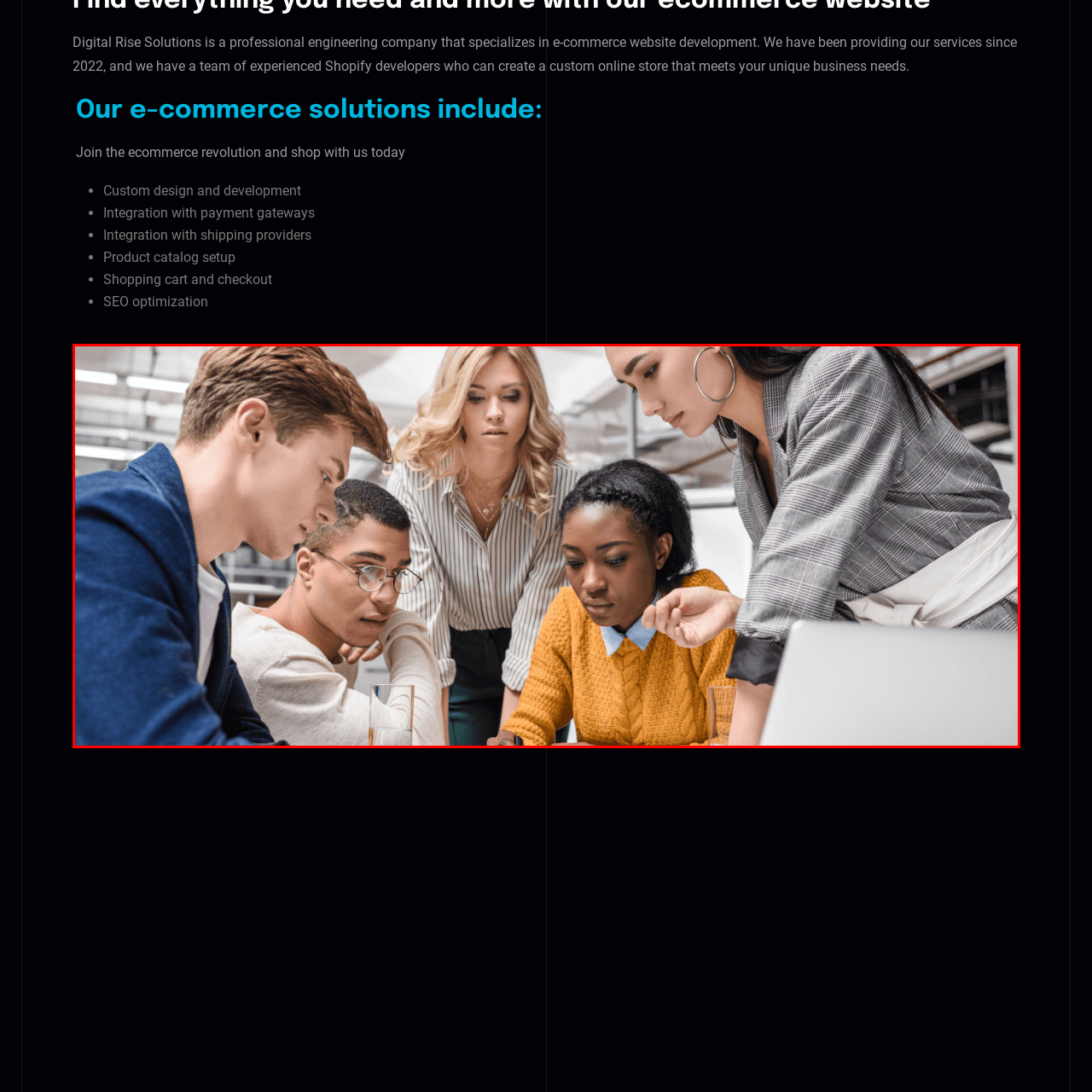How many professionals are in the image?
Examine the image enclosed within the red bounding box and provide a comprehensive answer relying on the visual details presented in the image.

The image shows a diverse group of five professionals engaged in a focused discussion around a table, examining materials or documents laid out before them.